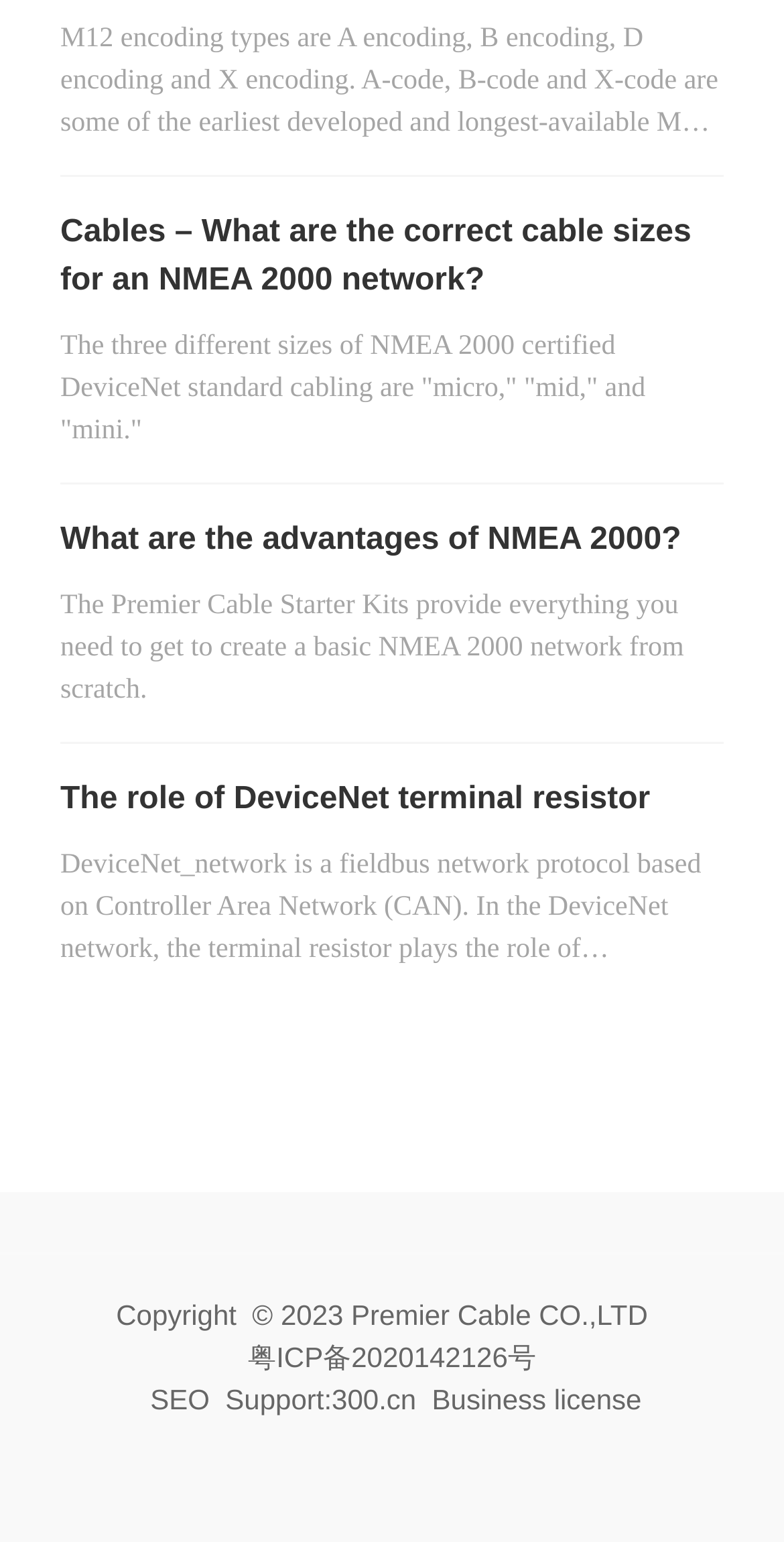What is the role of the terminal resistor in DeviceNet network?
Based on the screenshot, answer the question with a single word or phrase.

compensation and protection